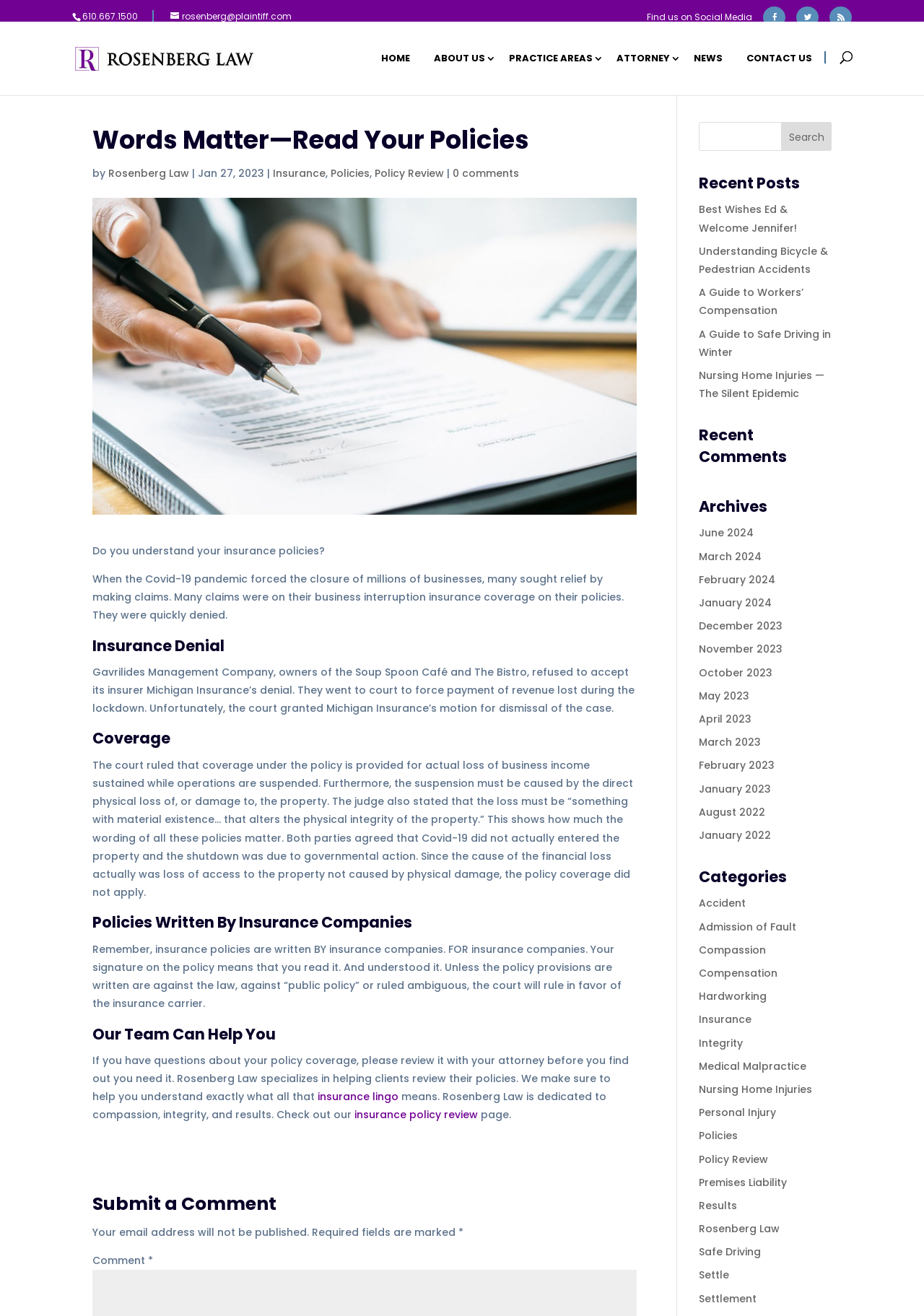Bounding box coordinates are specified in the format (top-left x, top-left y, bottom-right x, bottom-right y). All values are floating point numbers bounded between 0 and 1. Please provide the bounding box coordinate of the region this sentence describes: name="s" placeholder="Search …" title="Search for:"

[0.139, 0.016, 0.898, 0.017]